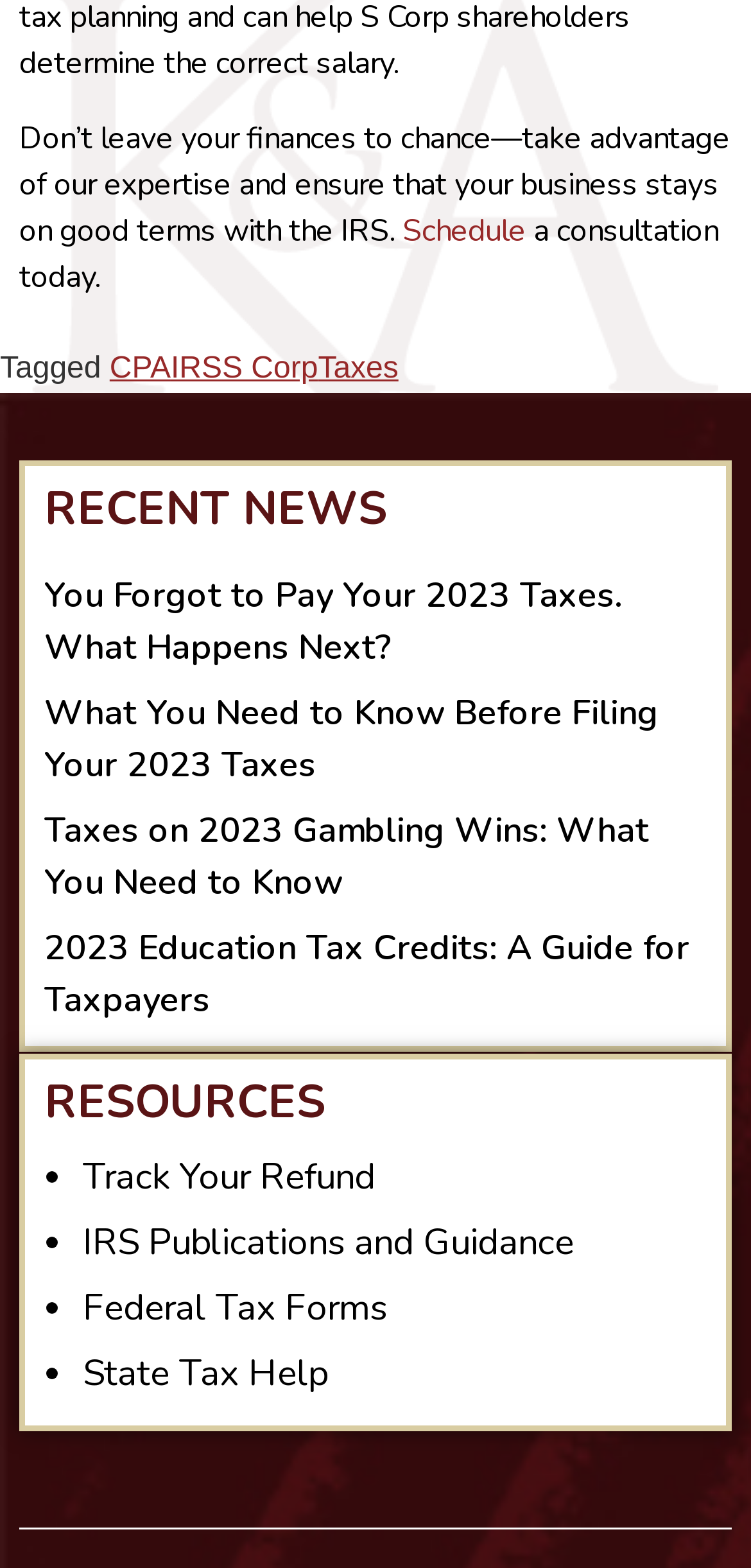Please locate the bounding box coordinates of the element's region that needs to be clicked to follow the instruction: "Schedule a consultation today". The bounding box coordinates should be provided as four float numbers between 0 and 1, i.e., [left, top, right, bottom].

[0.536, 0.134, 0.7, 0.161]